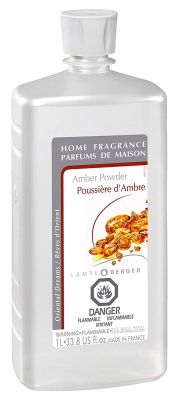Provide an in-depth description of the image.

The image features a sleek and elegant bottle of Lampe Berger’s home fragrance, specifically the "Amber Powder" scent, also known as "Poussière d’Ambre." The bottle is designed with a minimalist aesthetic, showcasing a primarily silver finish that exudes sophistication. The front label prominently displays the product name and a warning that it is flammable. This fragrance is characterized as an oriental scent, evoking warmth and richness. 

Amber Powder is highlighted for its unique blend of alluring aromas, making it an ideal choice for those who appreciate sensual fragrances. The image captures the essence of this luxurious product, promising to fill any home with its captivating and warm essence. Lampe Berger is renowned for creating fragrances that both purify and perfume, enhancing the ambiance of living spaces while effectively neutralizing unwanted odors.